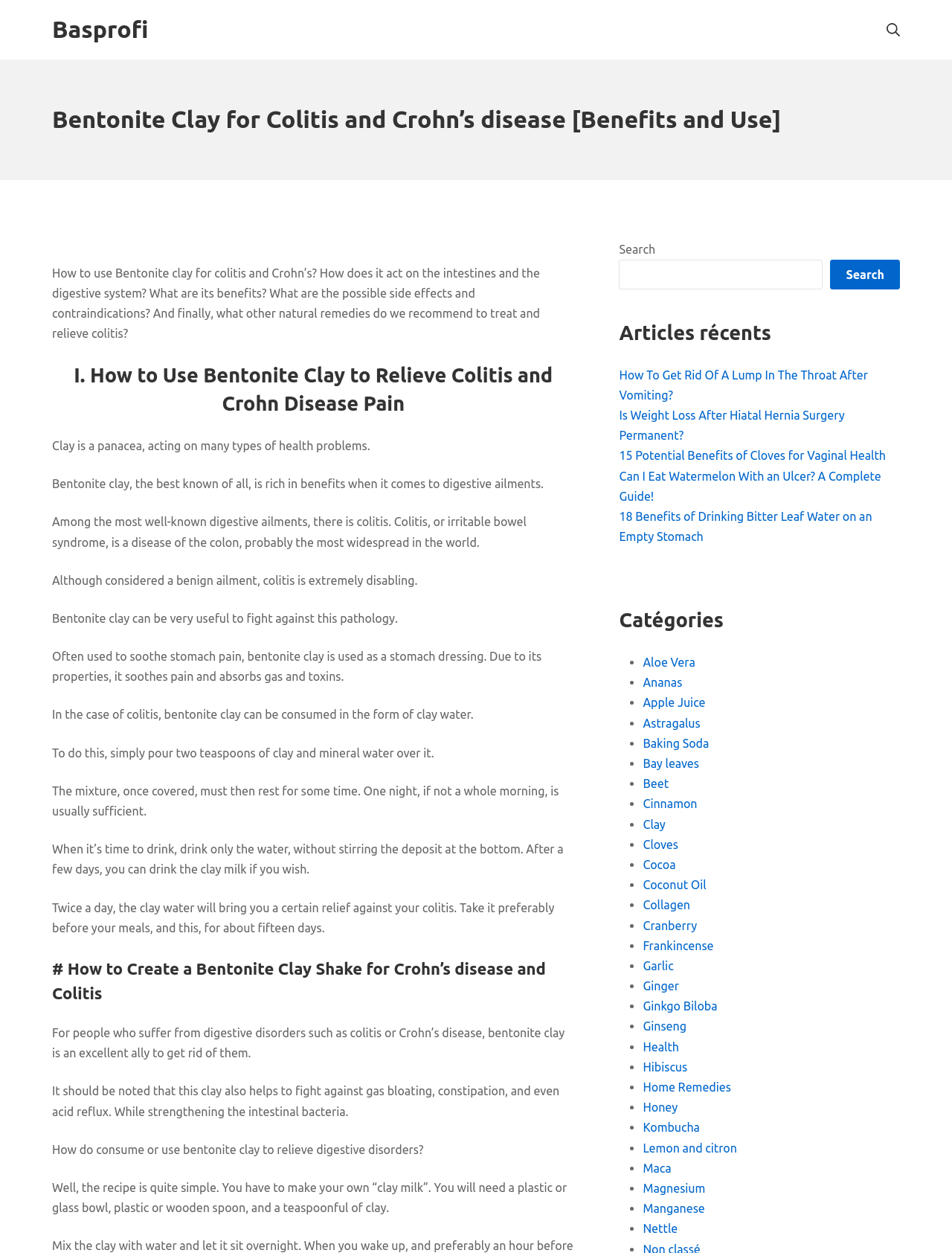Provide a brief response to the question using a single word or phrase: 
How many links are there in the categories section?

24